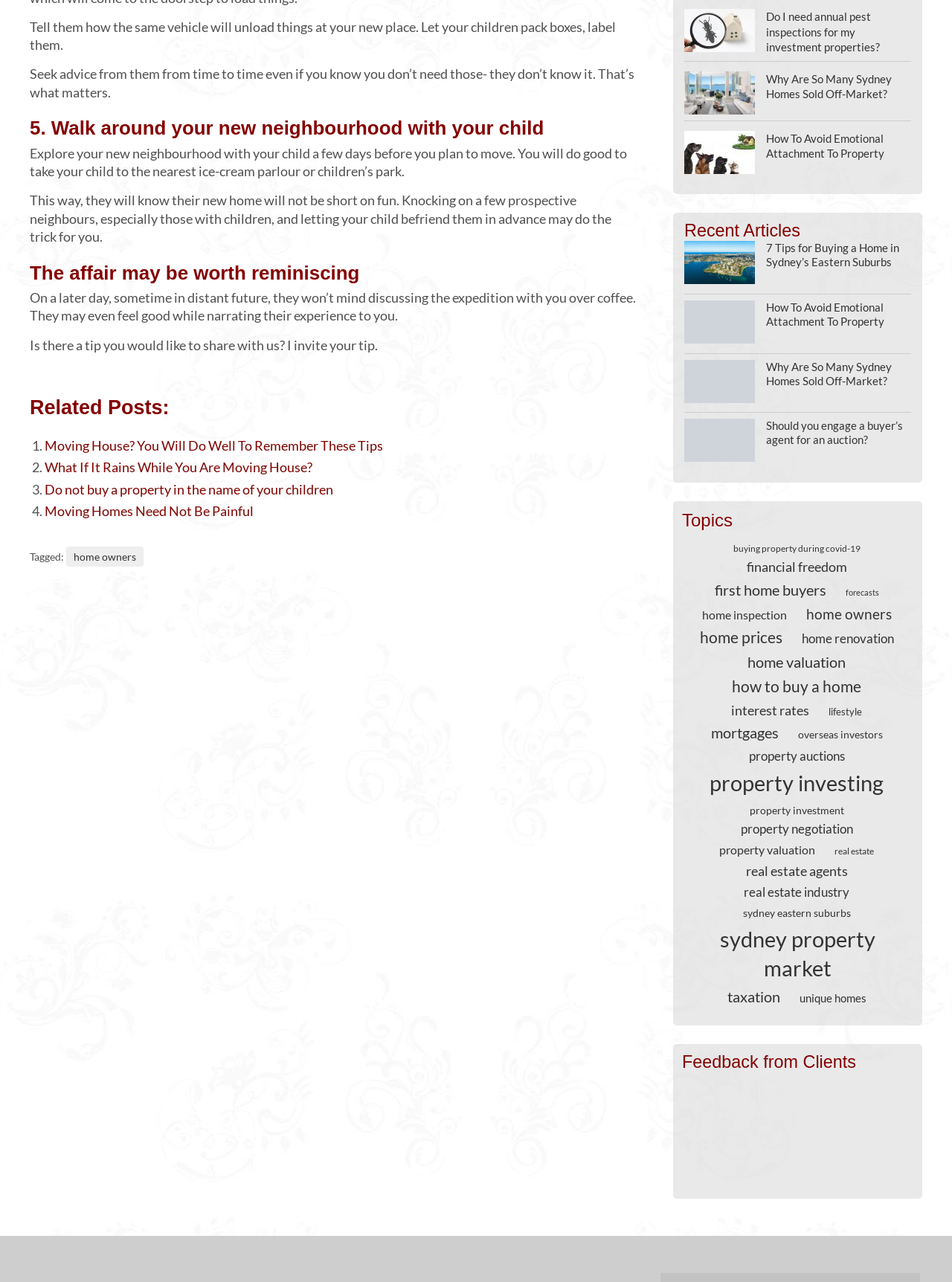How many items are listed under 'property investing'?
Using the details shown in the screenshot, provide a comprehensive answer to the question.

According to the 'Topics' section, there are 186 items listed under the topic of 'property investing', indicating that this is a significant area of focus for the website.